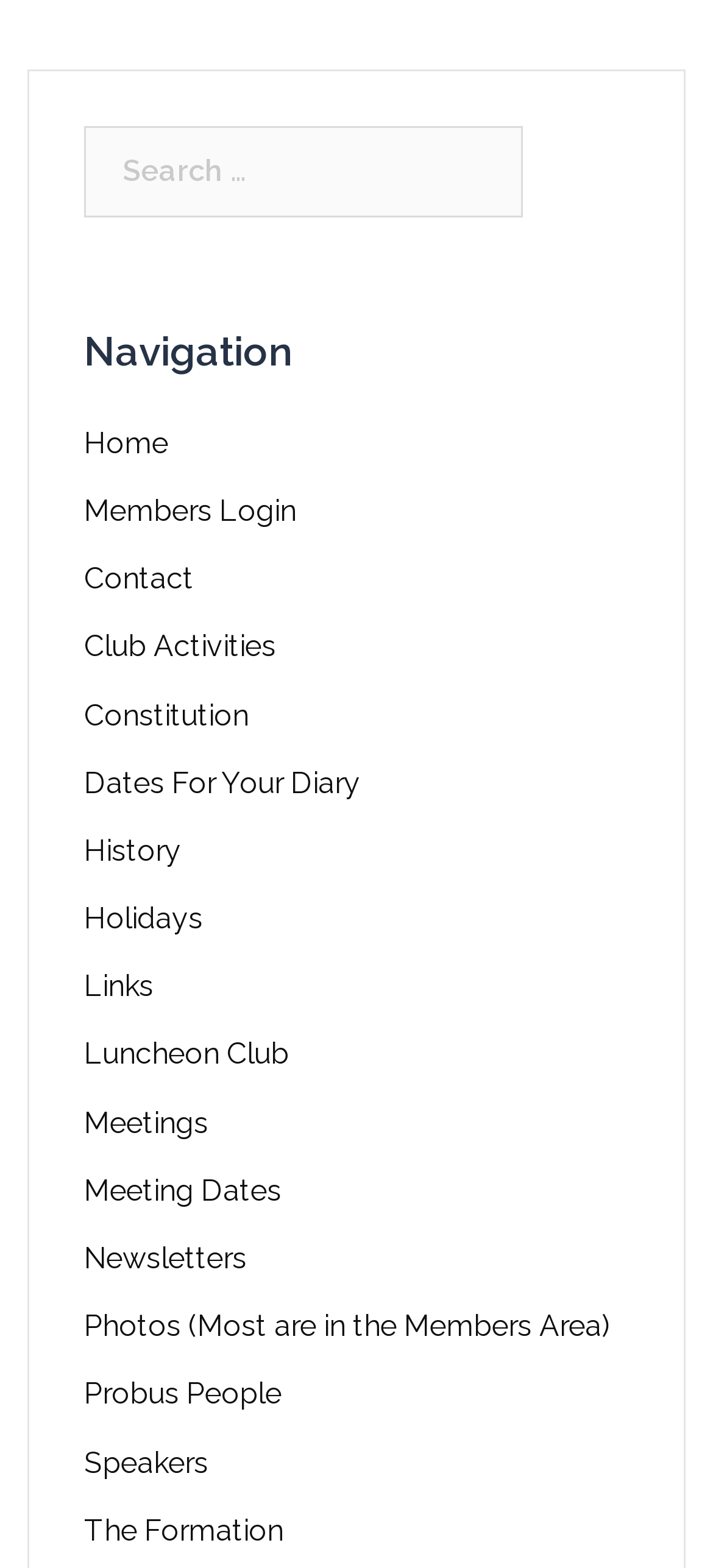How many navigation links are available?
Please provide a comprehensive answer based on the information in the image.

The navigation section is headed by the text 'Navigation' and contains 15 links, including 'Home', 'Members Login', 'Contact', and others. These links are arranged vertically and are likely to lead to different sections of the website.